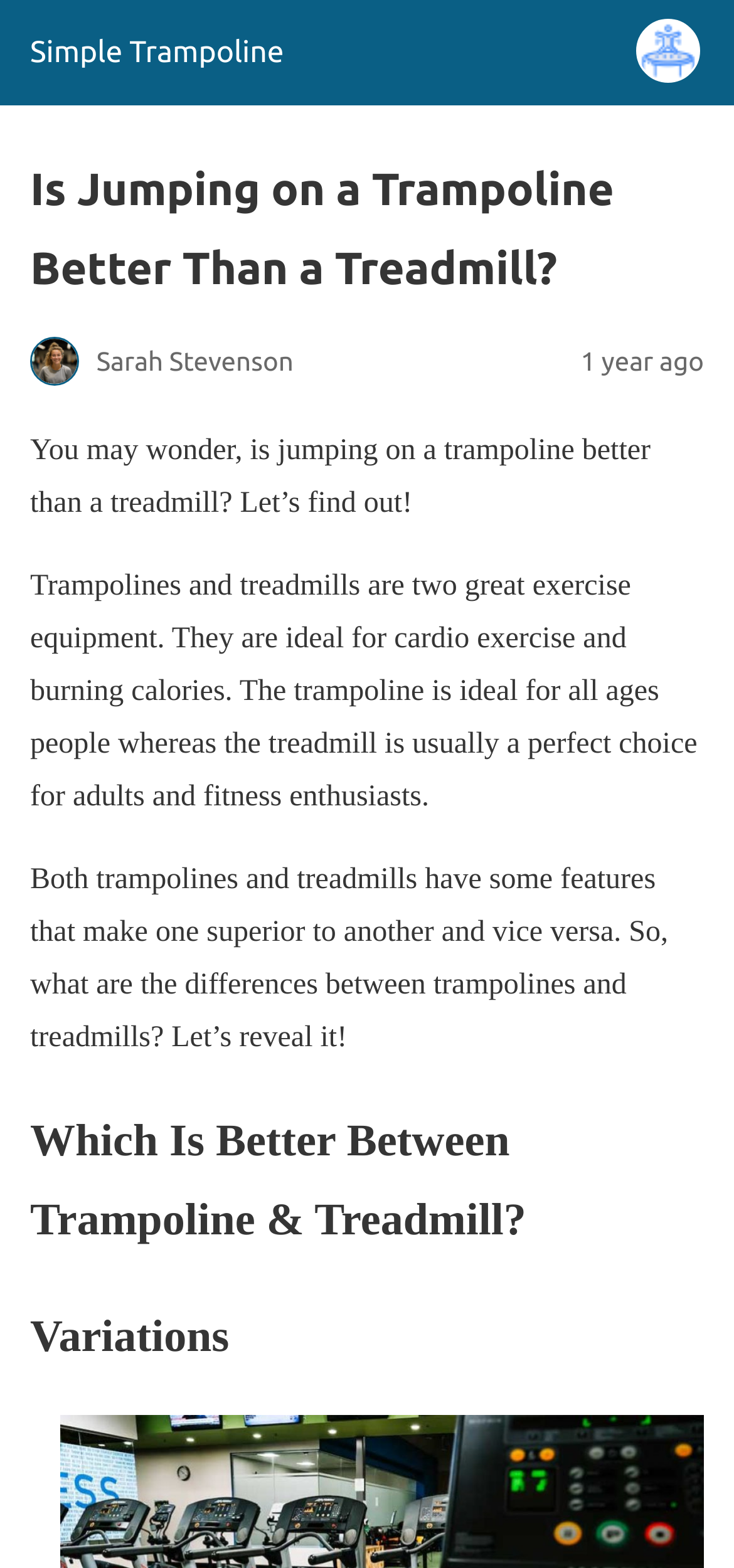Write a detailed summary of the webpage.

The webpage is about comparing trampolines and treadmills as exercise equipment. At the top left, there is a site icon link with a small image, and next to it, a larger header with the title "Is Jumping on a Trampoline Better Than a Treadmill?" Below the title, there is a smaller image of a person, Sarah Stevenson, and a timestamp indicating that the content was posted 1 year ago.

The main content of the webpage is divided into paragraphs of text. The first paragraph asks a question about whether trampolines are better than treadmills and invites the reader to find out. The second paragraph describes the benefits of both trampolines and treadmills as exercise equipment, suitable for different age groups. The third paragraph highlights the differences between the two and promises to reveal more information.

Below these paragraphs, there are two headings: "Which Is Better Between Trampoline & Treadmill?" and "Variations". These headings are likely to introduce subsequent sections of the webpage that will delve deeper into the comparison between trampolines and treadmills.